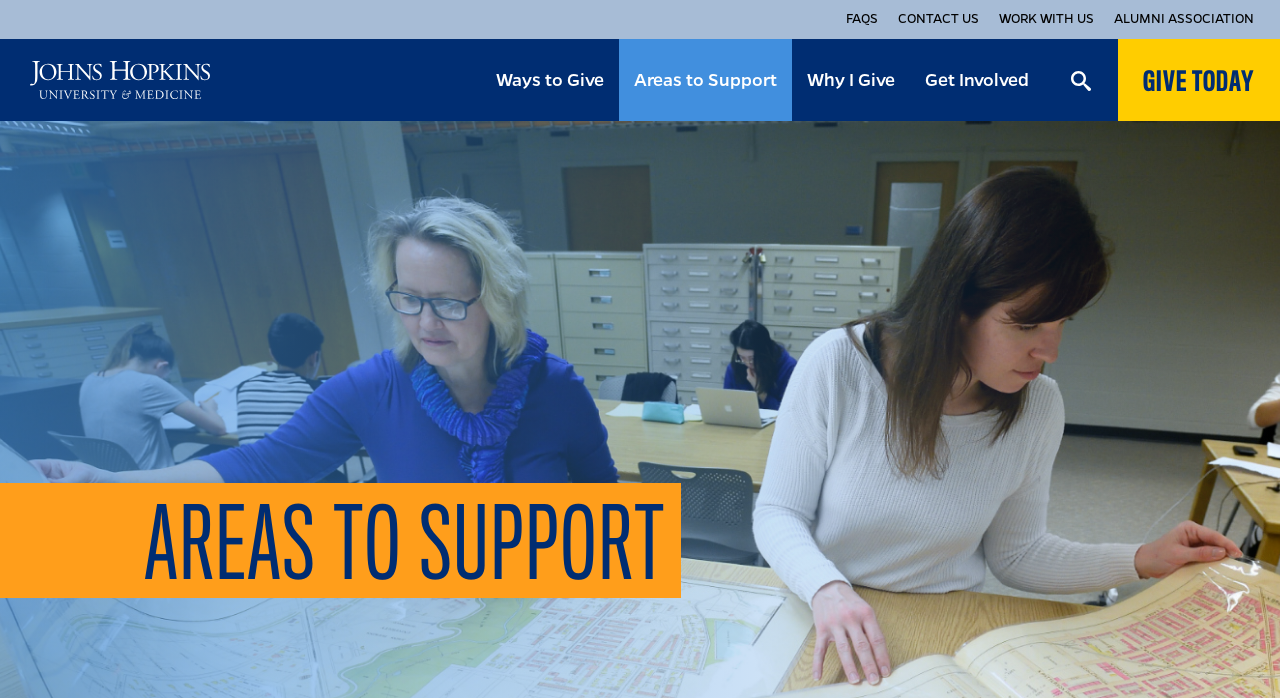Can you provide the bounding box coordinates for the element that should be clicked to implement the instruction: "Submit the form"?

None